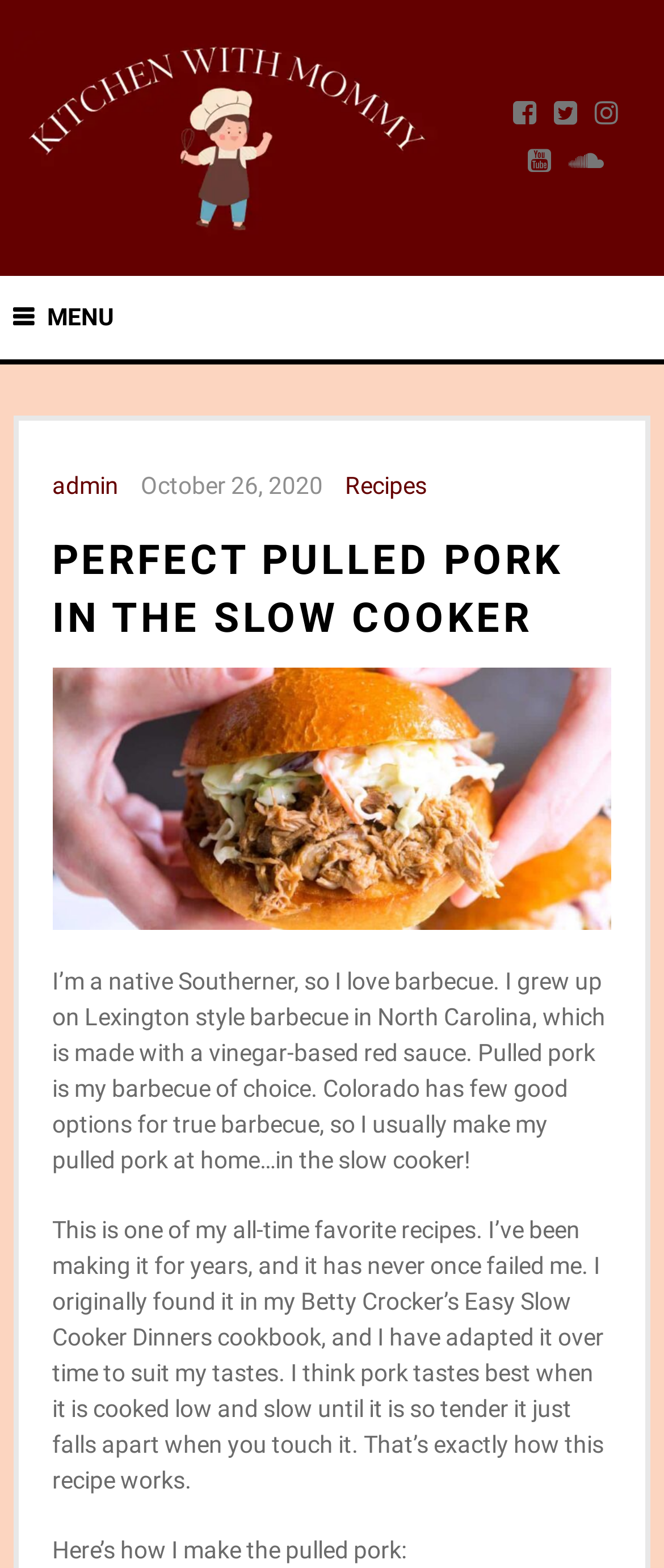Elaborate on the webpage's design and content in a detailed caption.

The webpage is a blog post titled "Kitchen With Mommy: Perfect Pulled Pork in the Slow Cooker". At the top left, there is a heading "Kitchen With Mommy" with a linked image. Below it, there are several social media links represented by icons, aligned horizontally. 

To the right of the social media links, there is a menu link "MENU" with a dropdown arrow icon. When expanded, the menu has links to "admin", a date "October 26, 2020", and "Recipes". 

Below the menu, there is a large heading "PERFECT PULLED PORK IN THE SLOW COOKER". Underneath the heading, there are three paragraphs of text. The first paragraph introduces the author's love for barbecue and their preference for pulled pork. The second paragraph describes the recipe as one of their all-time favorites, which they have adapted from a cookbook. The third paragraph is a brief introduction to the recipe, which is about to be described.

Overall, the webpage has a simple layout with a clear hierarchy of headings and text, making it easy to read and navigate.